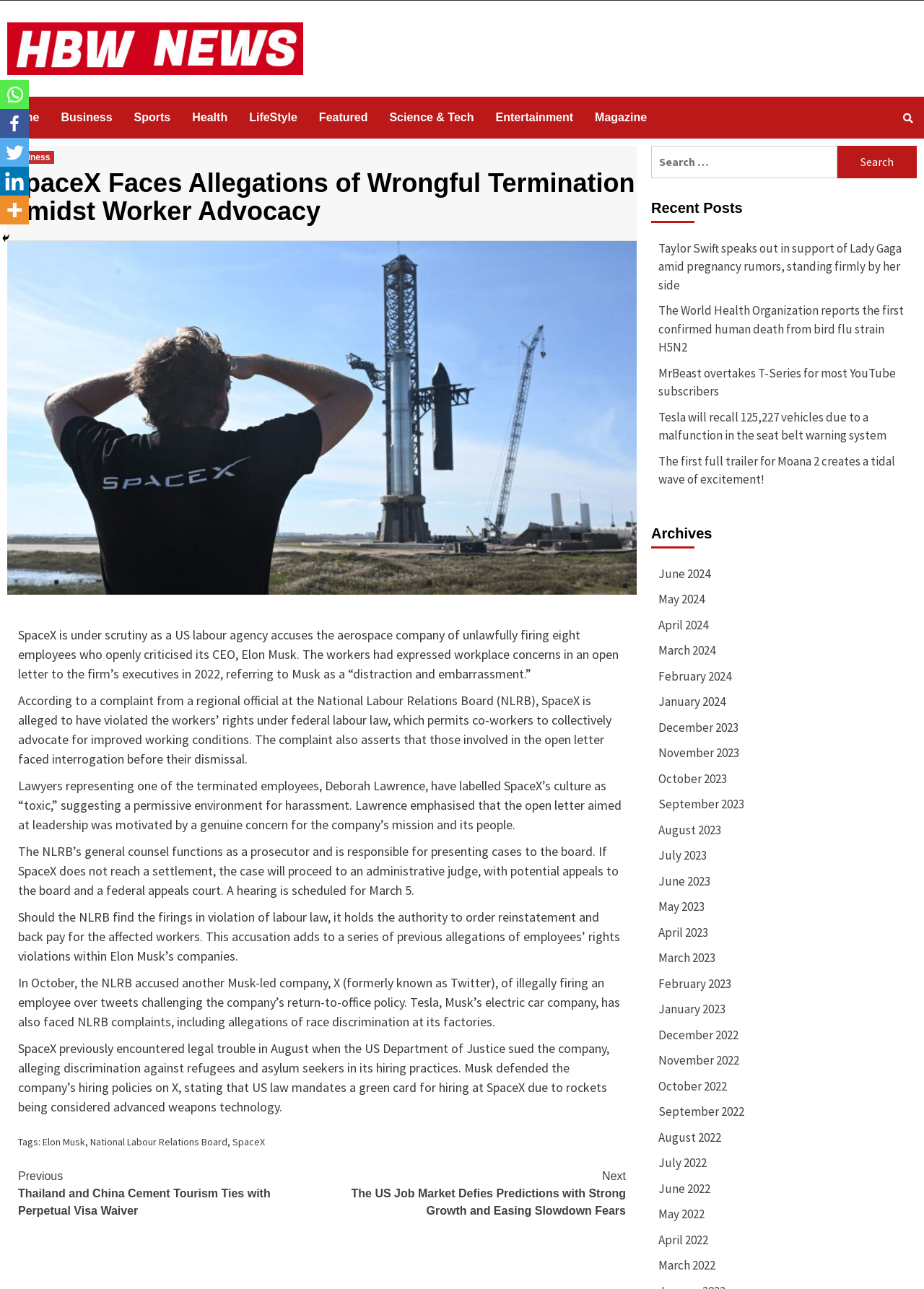Identify the bounding box coordinates of the clickable region necessary to fulfill the following instruction: "Click on the 'Home' link". The bounding box coordinates should be four float numbers between 0 and 1, i.e., [left, top, right, bottom].

[0.008, 0.075, 0.066, 0.107]